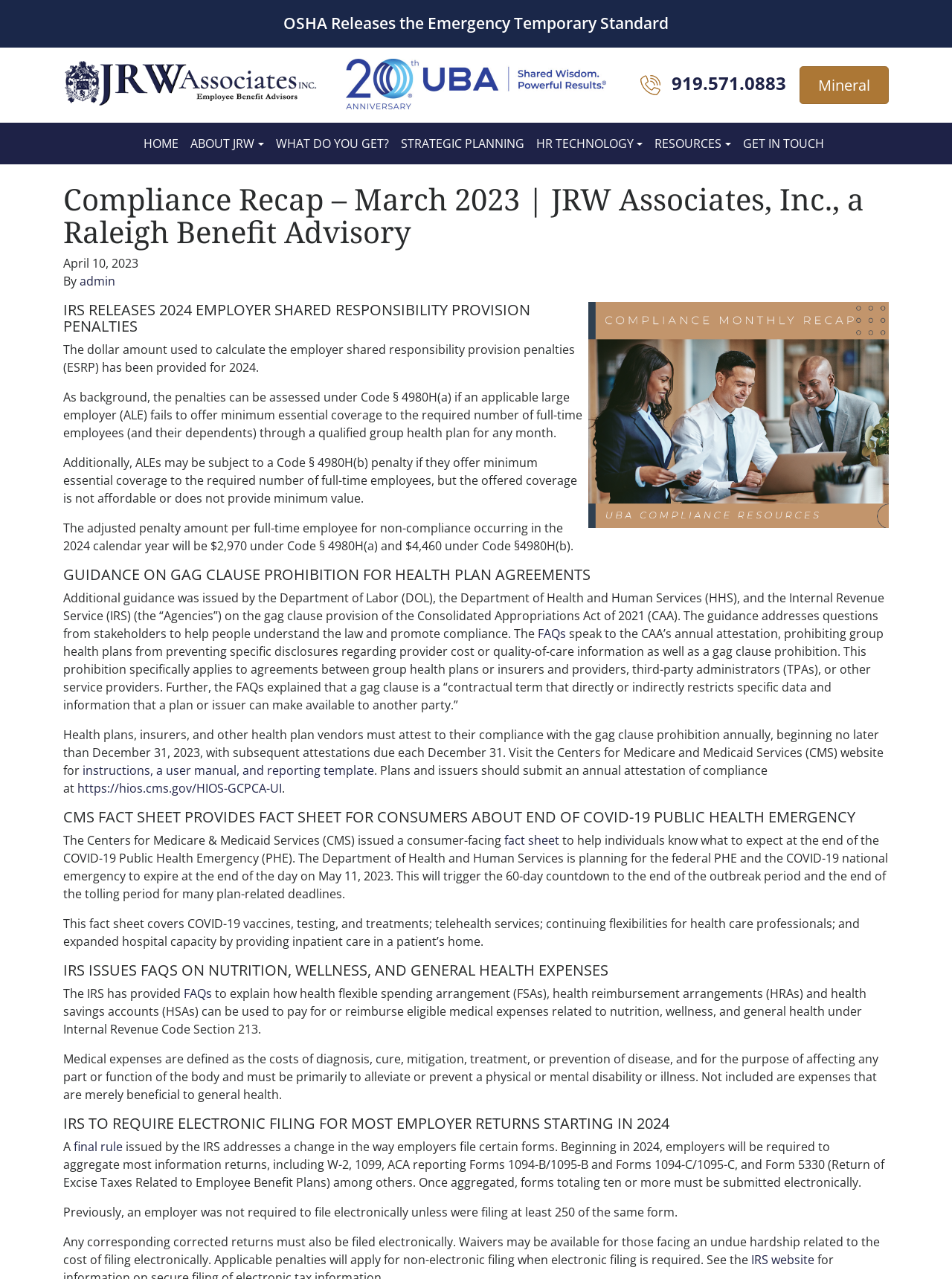What is the phone number to call?
Look at the image and answer the question with a single word or phrase.

919.571.0883